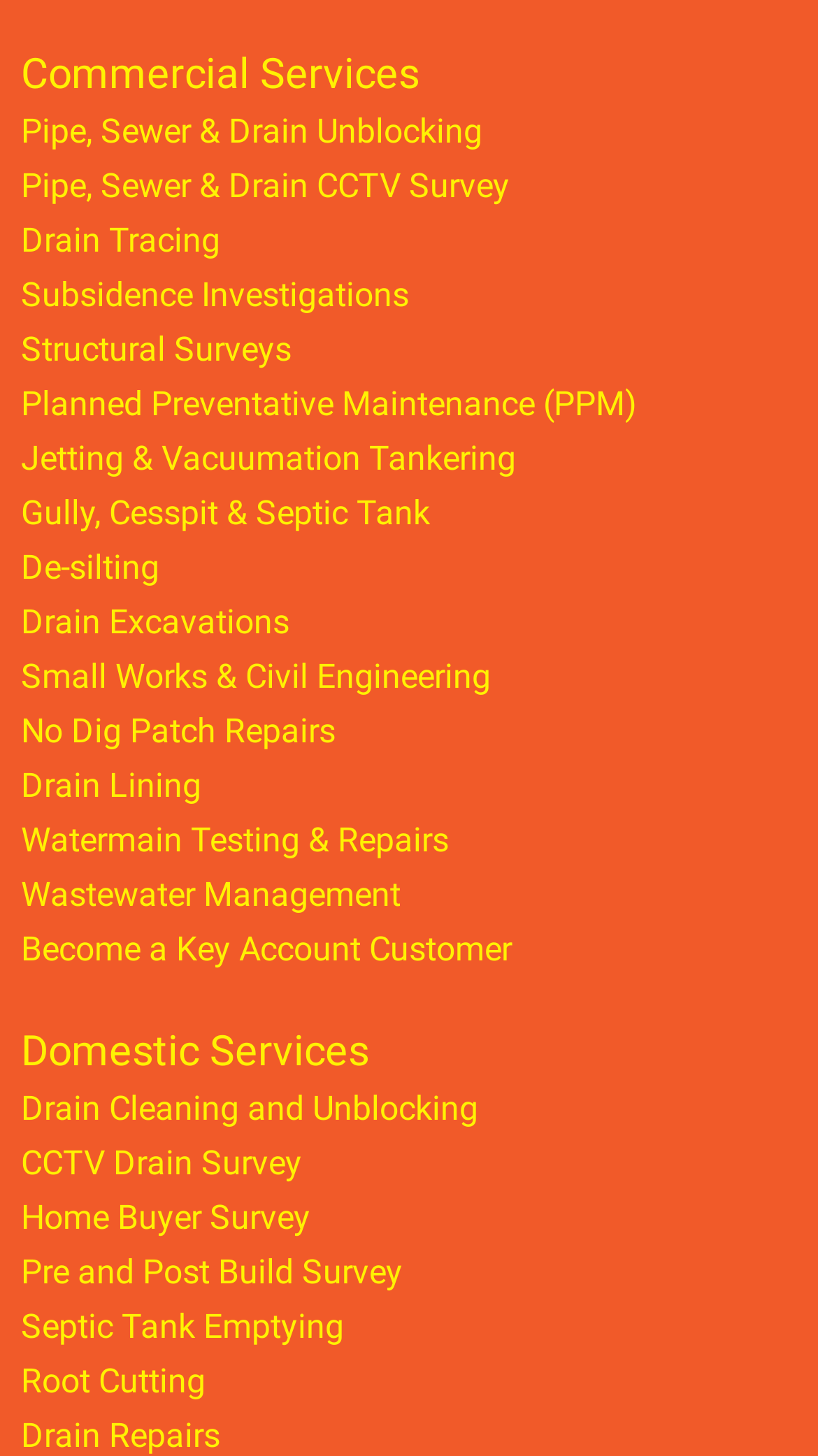Please answer the following question using a single word or phrase: 
How many domestic services are listed?

7